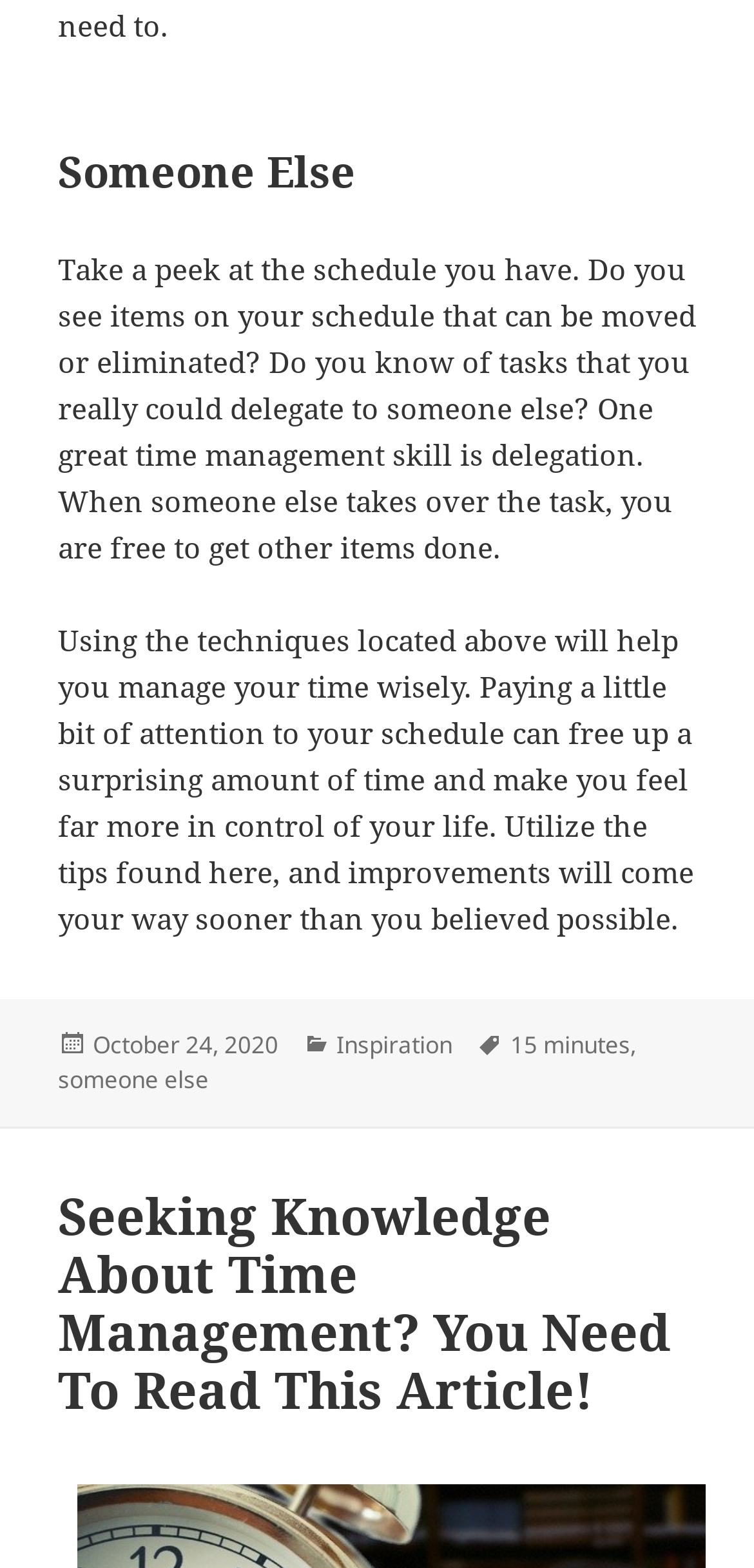How much time can be saved by using the techniques mentioned?
Look at the screenshot and respond with one word or a short phrase.

15 minutes